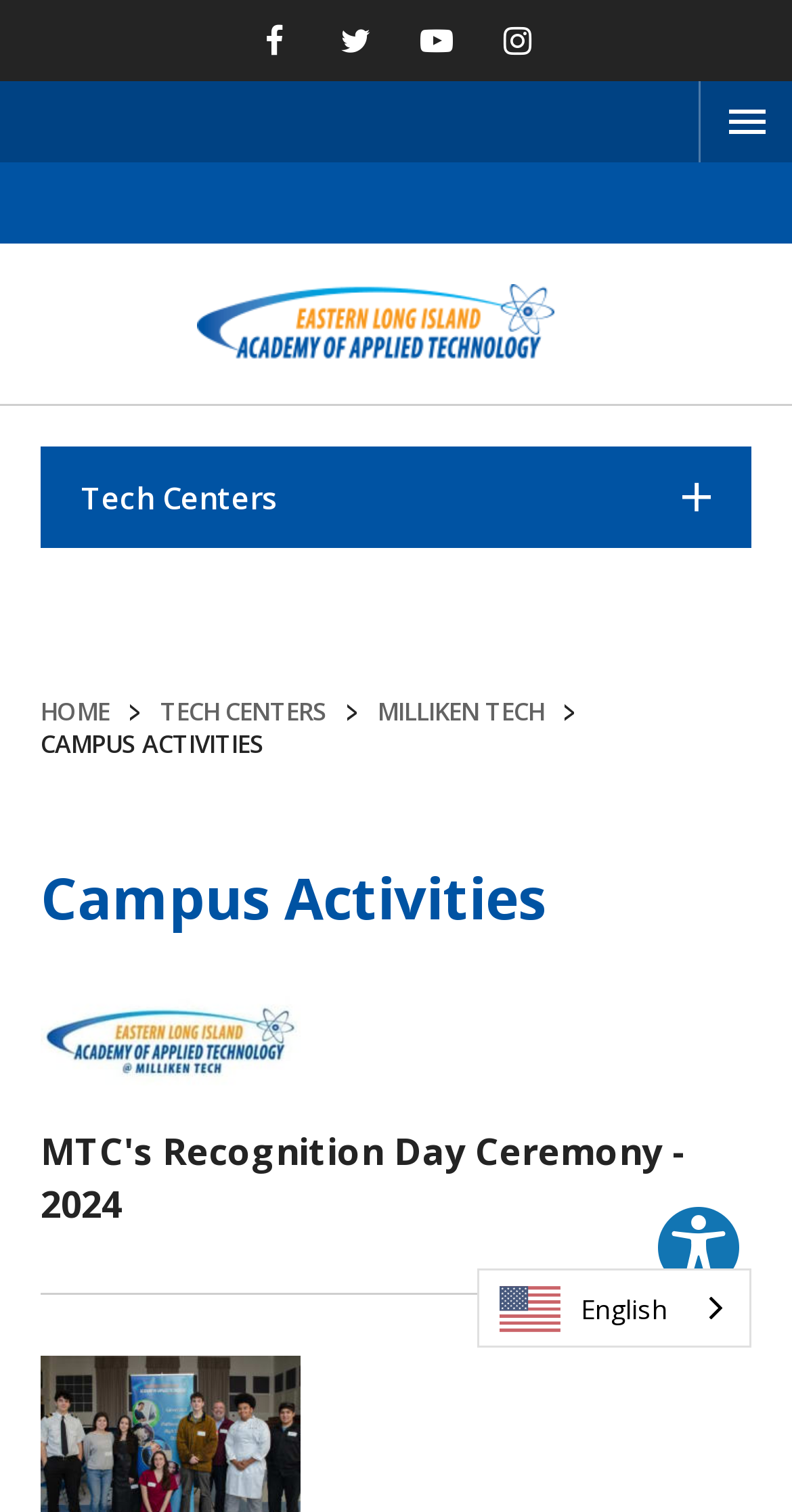Bounding box coordinates are specified in the format (top-left x, top-left y, bottom-right x, bottom-right y). All values are floating point numbers bounded between 0 and 1. Please provide the bounding box coordinate of the region this sentence describes: Facebook(opens in new window/tab)

[0.295, 0.0, 0.397, 0.054]